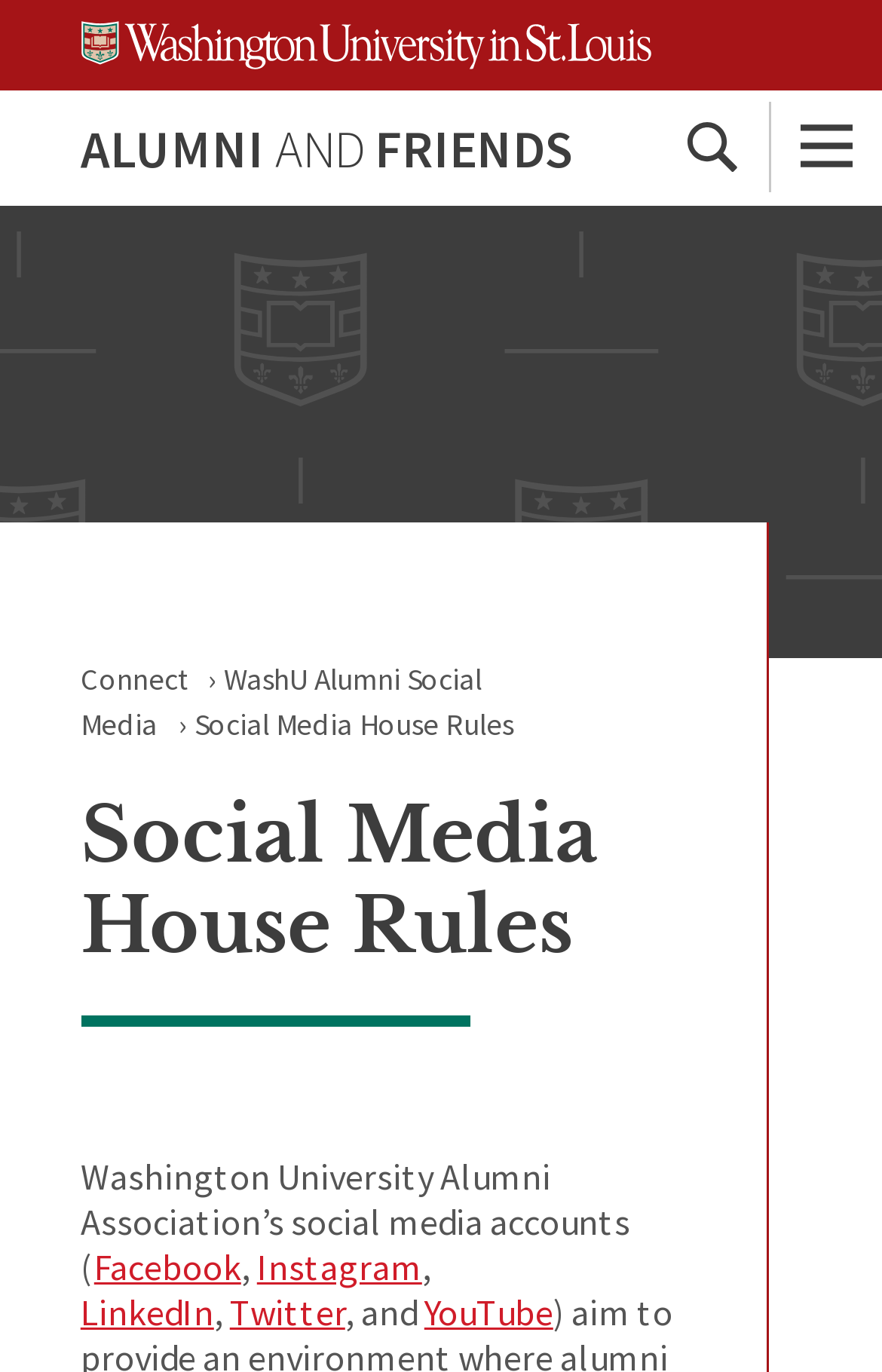Predict the bounding box of the UI element based on the description: "Alumni and Friends". The coordinates should be four float numbers between 0 and 1, formatted as [left, top, right, bottom].

[0.091, 0.083, 0.65, 0.131]